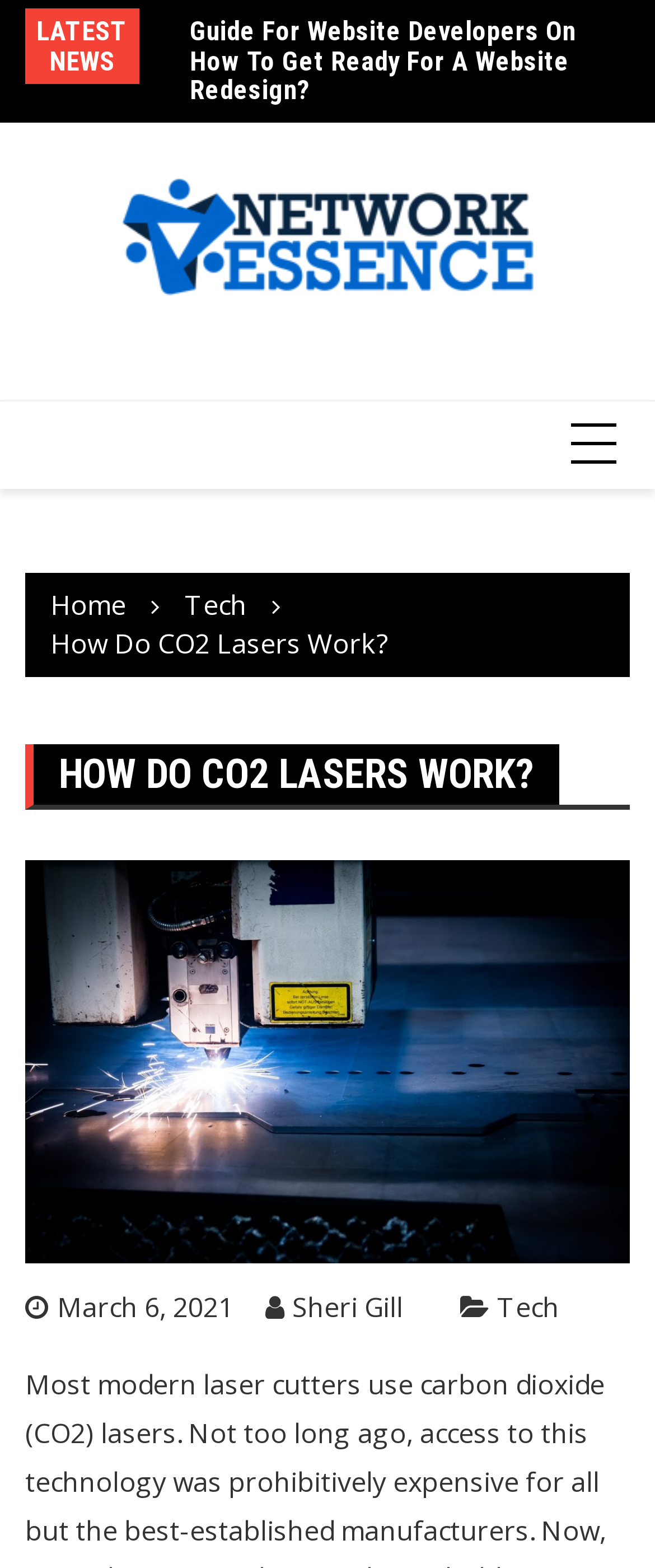Highlight the bounding box coordinates of the element you need to click to perform the following instruction: "Learn about Protection and Security."

None